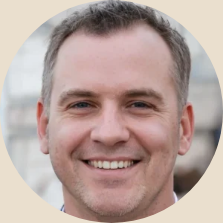What is the purpose of Peter's website?
Please provide a single word or phrase based on the screenshot.

Educate others about disc golf